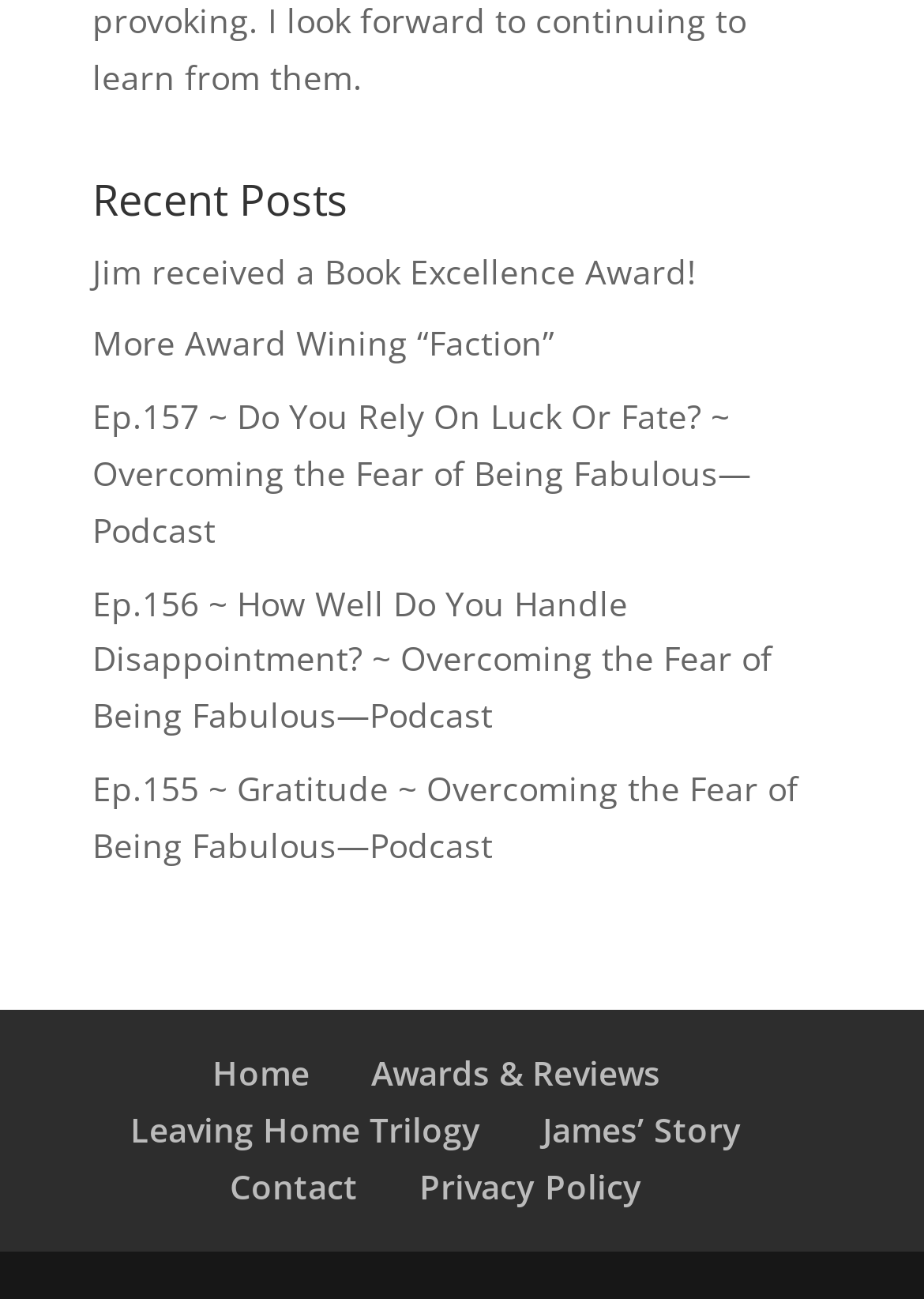Give a one-word or phrase response to the following question: What is the title of the first podcast episode?

Ep.157 ~ Do You Rely On Luck Or Fate?